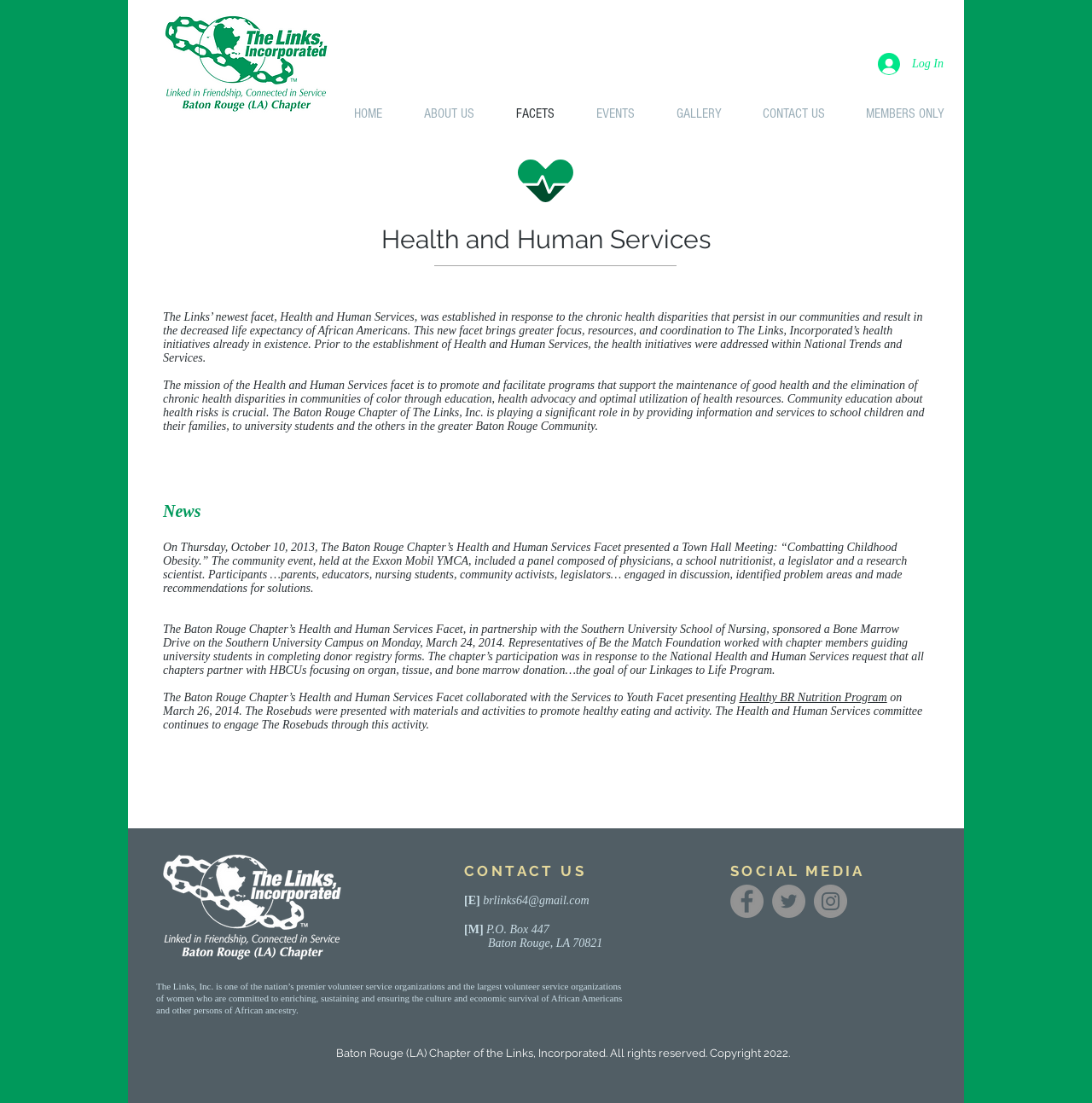Use a single word or phrase to answer the question: 
What is the name of the organization?

The Links, Inc.